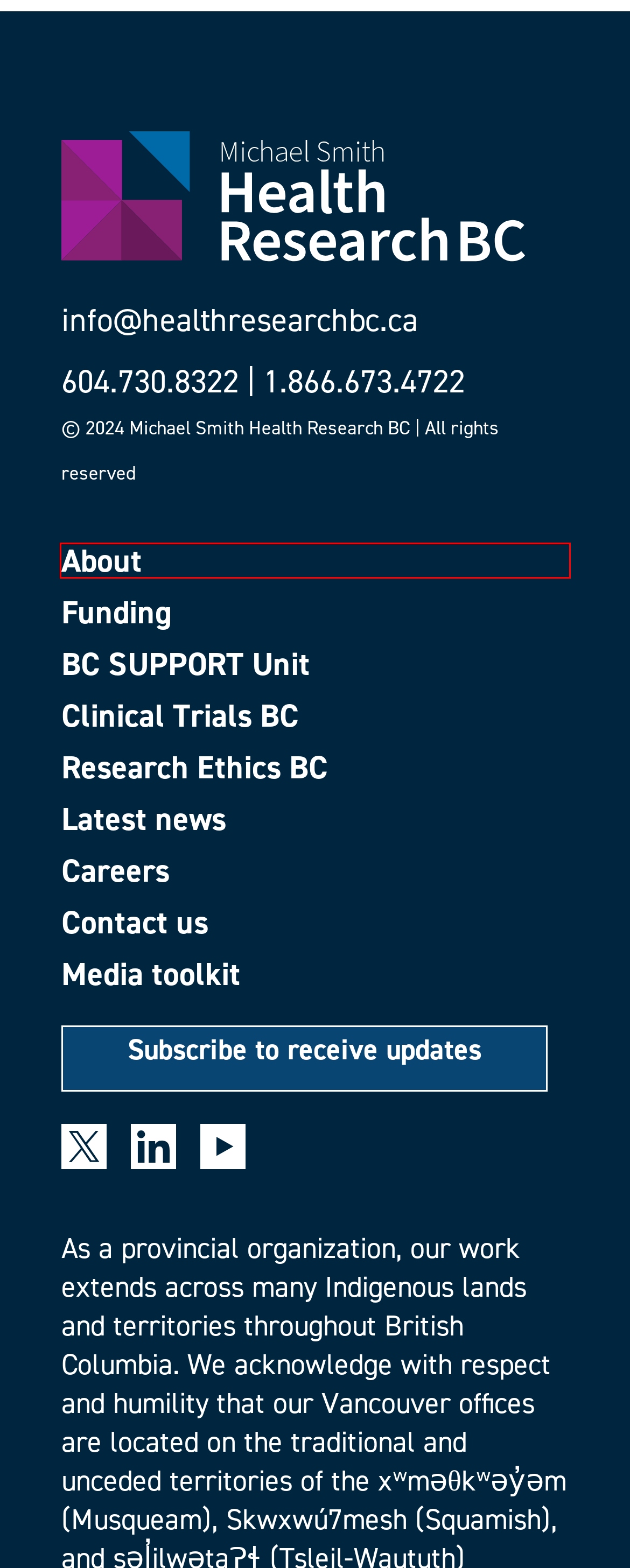Examine the screenshot of the webpage, which has a red bounding box around a UI element. Select the webpage description that best fits the new webpage after the element inside the red bounding box is clicked. Here are the choices:
A. About us – Health Research BC
B. Kelly McNagny – Health Research BC
C. Media toolkit – Health Research BC
D. Funding – Health Research BC
E. Scholar Award – Health Research BC
F. About – Health Research BC
G. News – Health Research BC
H. Contact – Health Research BC

F